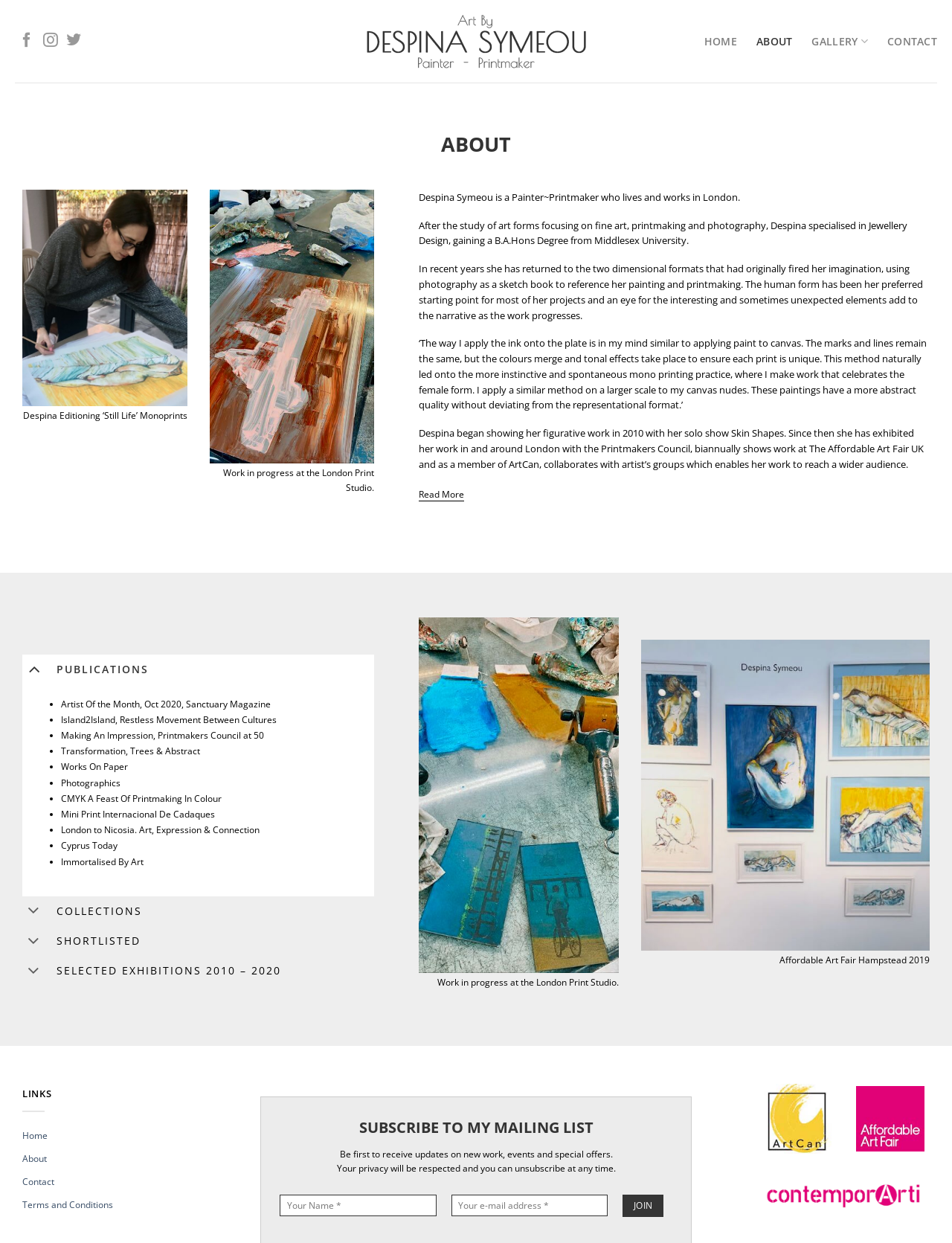Elaborate on the different components and information displayed on the webpage.

This webpage is about Despina Symeou, a painter and printmaker who lives and works in London. At the top of the page, there is a link to her name, accompanied by an image. Below this, there are three social media links to follow her on Facebook, Instagram, and Twitter. 

To the right of these links, there is a navigation menu with links to 'HOME', 'ABOUT', a dropdown menu, and 'CONTACT'. 

The main content of the page is divided into sections. The first section has a heading 'ABOUT' and provides a brief introduction to Despina Symeou, including her background in fine art, printmaking, and photography, and her current focus on painting and printmaking. 

Below this, there are two links, 'Despina editioning ‘Still Life’ monoprints' and 'Print Studio', each accompanied by an image. The first link leads to more information about her monoprints, while the second link leads to her work in progress at the London Print Studio.

The next section provides more information about Despina's artistic approach, including her use of photography as a sketchbook and her focus on the human form. This section also includes a quote from Despina about her artistic process.

Following this, there is a section about Despina's exhibitions, including a solo show in 2010 and subsequent exhibitions in and around London. There is also a 'Read More' link to access more information.

Below this, there are three accordion-style menus, 'PUBLICATIONS', 'COLLECTIONS', and 'SHORTLISTED', which can be expanded to reveal lists of Despina's publications, collections, and shortlisted works. 

Further down the page, there is a link to 'Print studio' with an accompanying image, and a section about Despina's work in progress at the London Print Studio.

At the bottom of the page, there are links to 'LINKS', including 'Home', 'About', 'Contact', and 'Terms and Conditions'. There is also a section to subscribe to Despina's mailing list, with a brief description and a form to enter your name and email address. Finally, there is a 'JOIN' button to complete the subscription process.